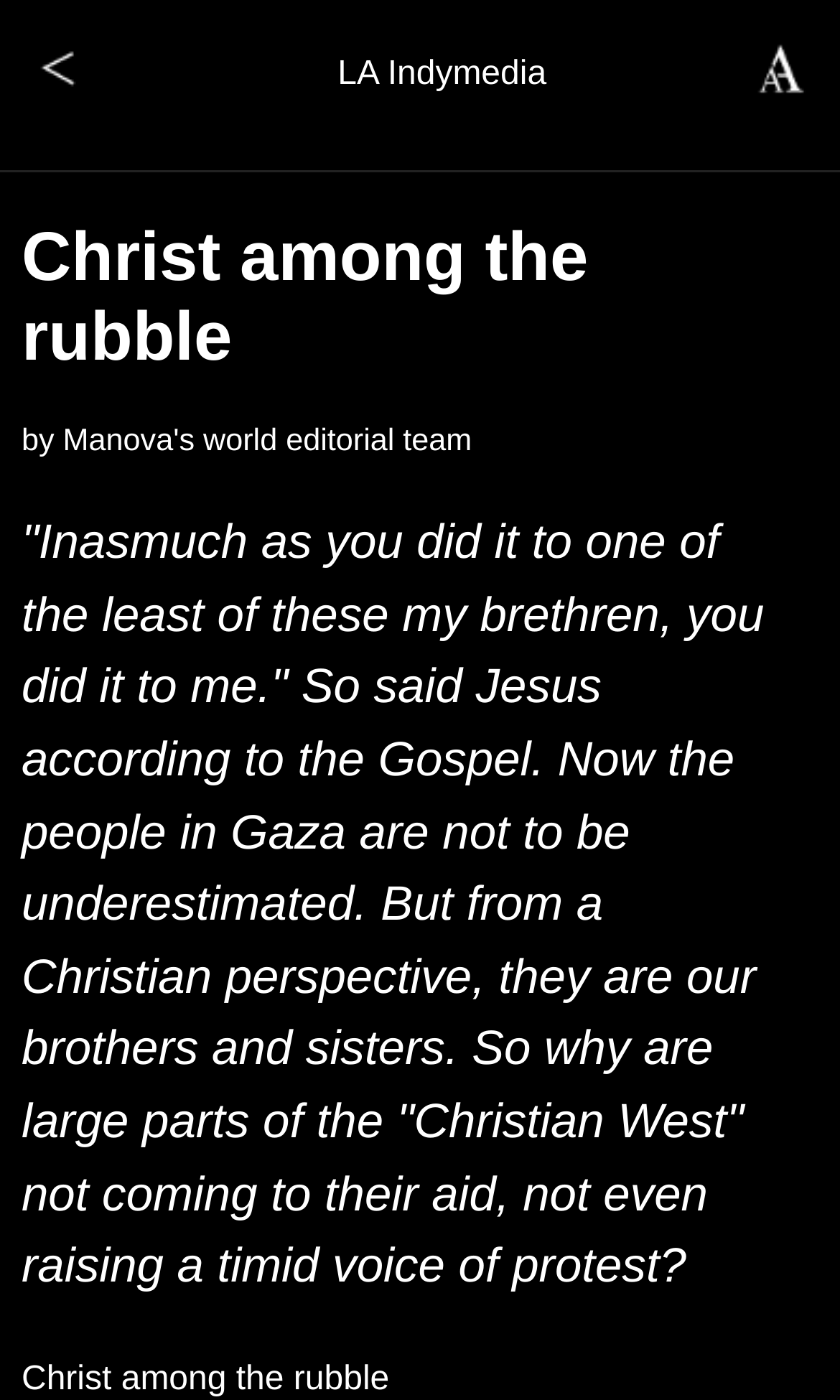What is the quote about?
Please provide a comprehensive answer based on the contents of the image.

The quote mentioned on the webpage is from the Gospel, where Jesus says 'Inasmuch as you did it to one of the least of these my brethren, you did it to me.' This quote is about treating others, especially the least fortunate, as if they were Jesus himself.